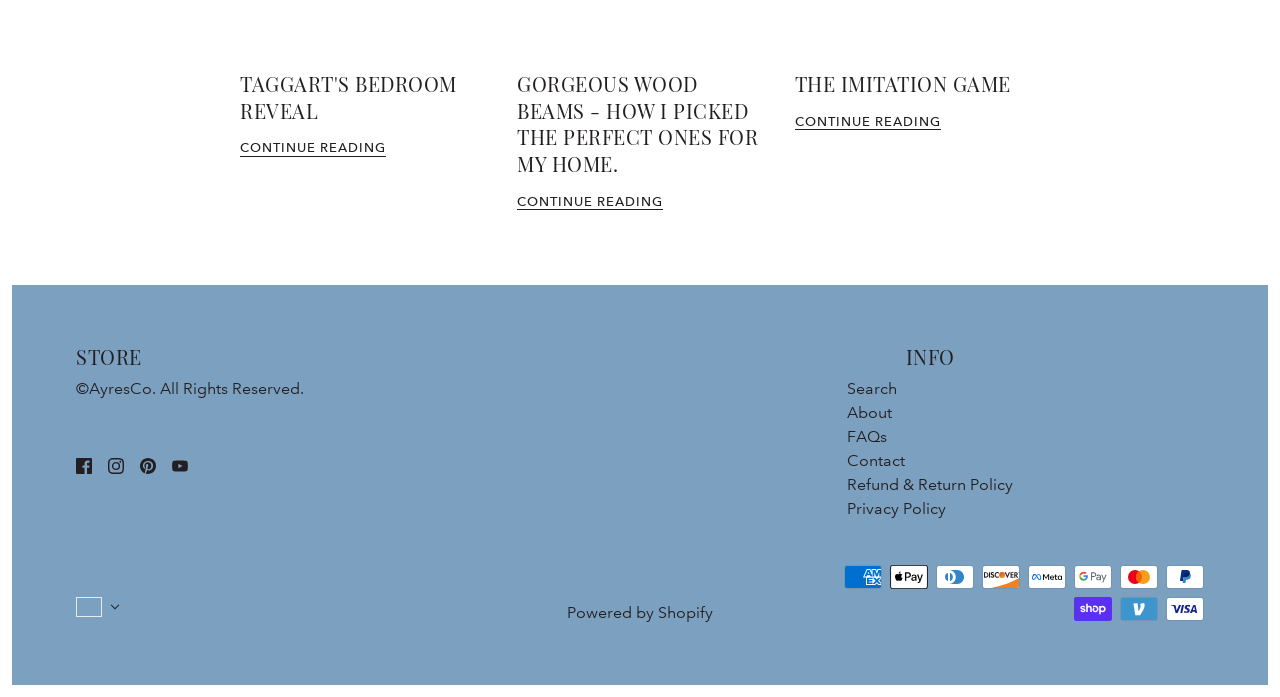Answer in one word or a short phrase: 
How many social media icons are present?

4